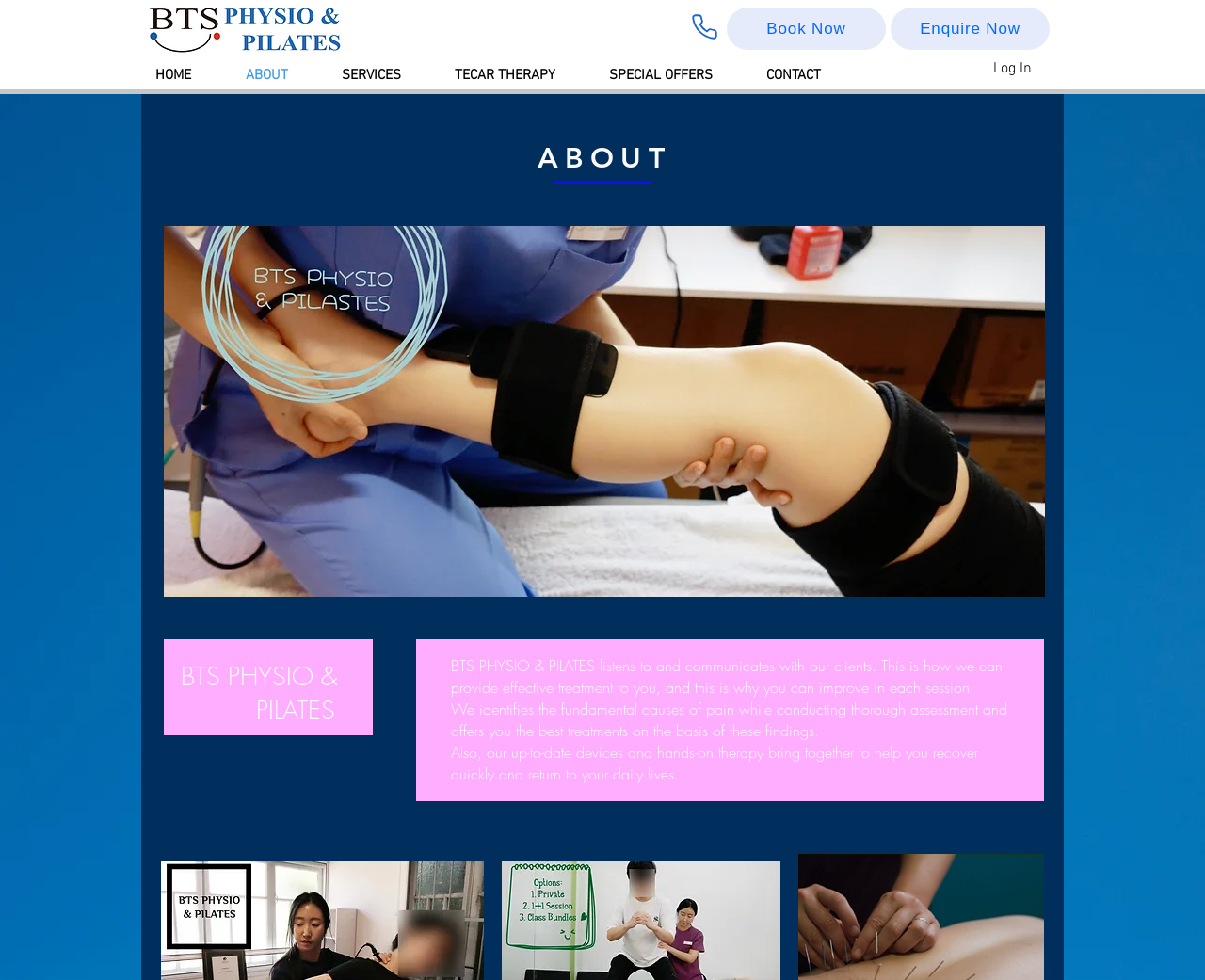Please locate the bounding box coordinates of the region I need to click to follow this instruction: "Click the 'Social Media Marketing' link".

None